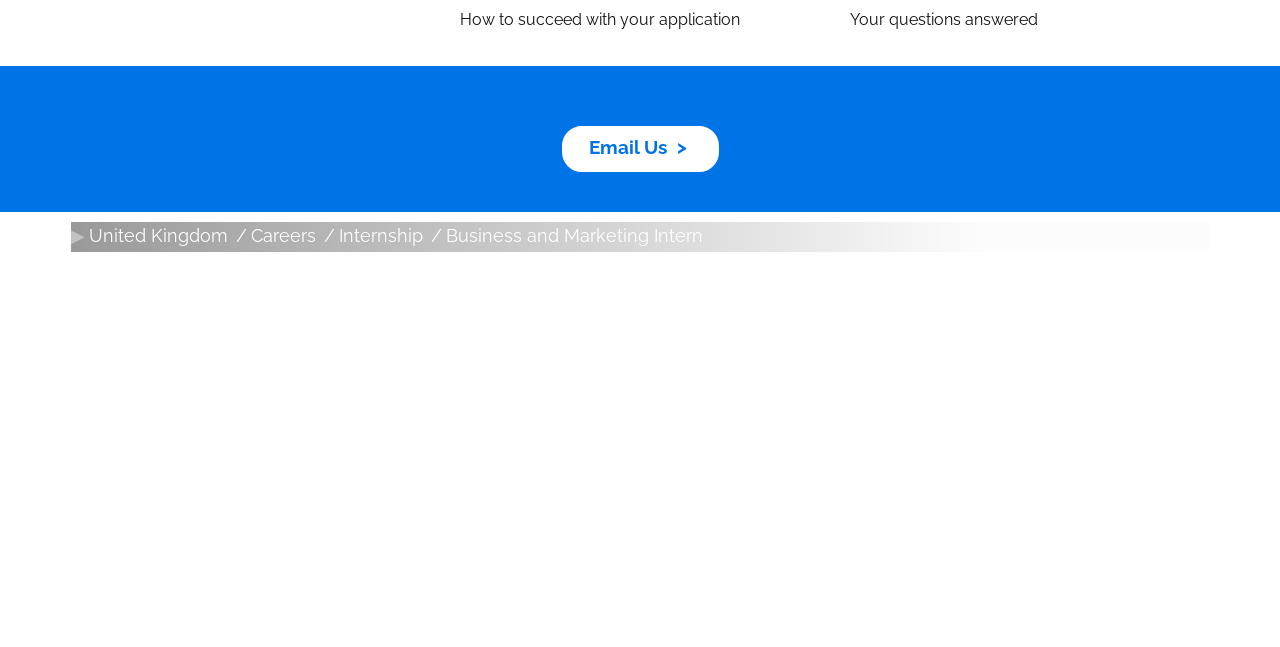Please find the bounding box coordinates of the clickable region needed to complete the following instruction: "Read 'Customer stories'". The bounding box coordinates must consist of four float numbers between 0 and 1, i.e., [left, top, right, bottom].

[0.5, 0.754, 0.599, 0.784]